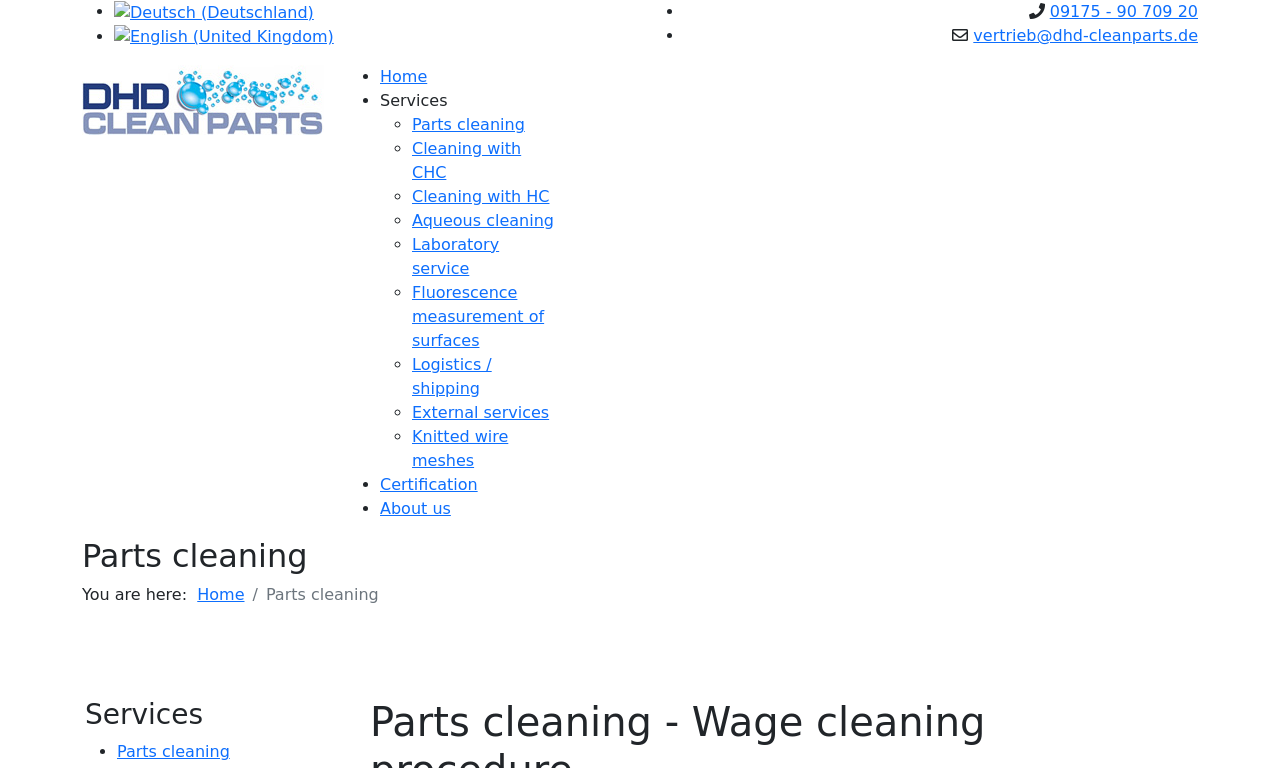Indicate the bounding box coordinates of the clickable region to achieve the following instruction: "Click on the link 'buy from Amazon'."

None